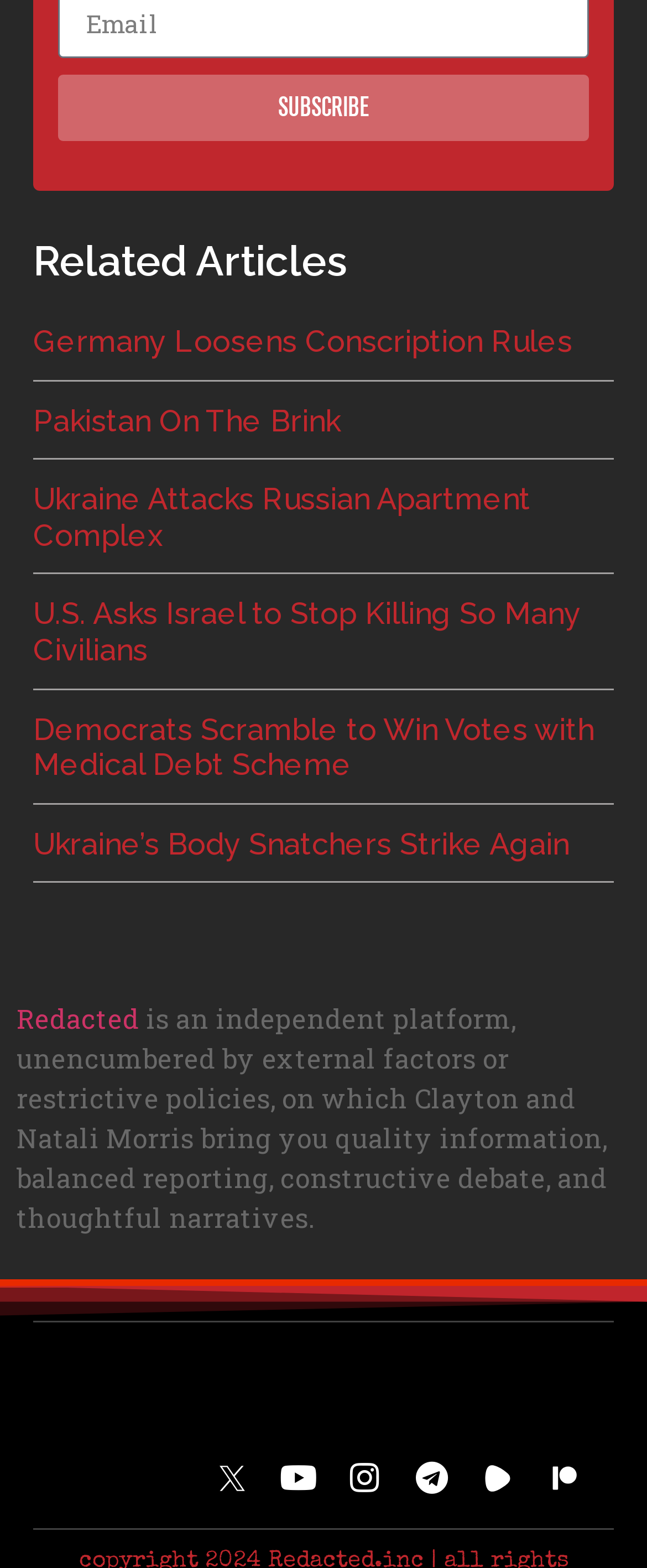Find the bounding box coordinates for the area you need to click to carry out the instruction: "Check the Instagram page". The coordinates should be four float numbers between 0 and 1, indicated as [left, top, right, bottom].

[0.513, 0.921, 0.615, 0.964]